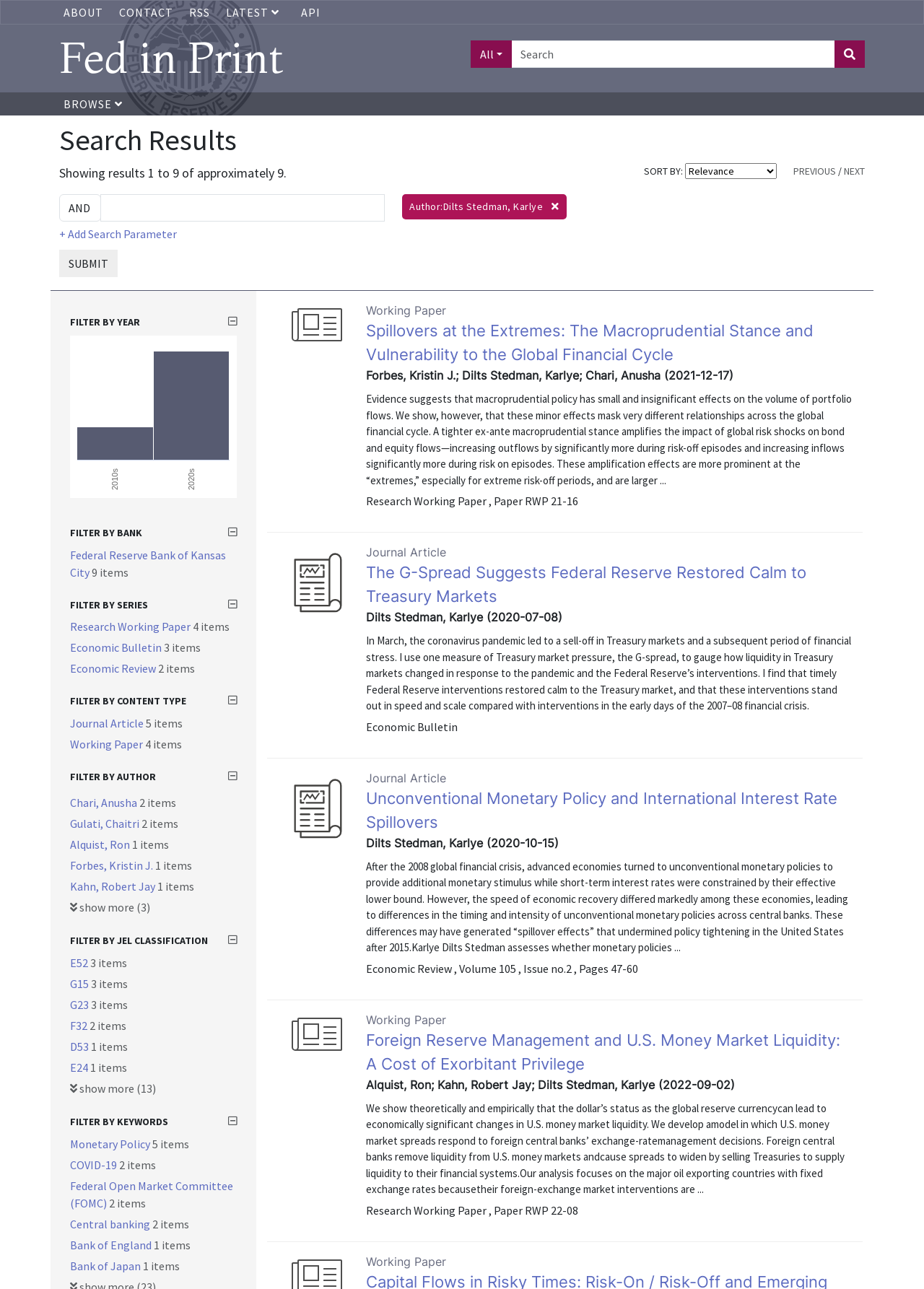Respond to the question below with a single word or phrase:
What is the type of the first research paper?

Working Paper